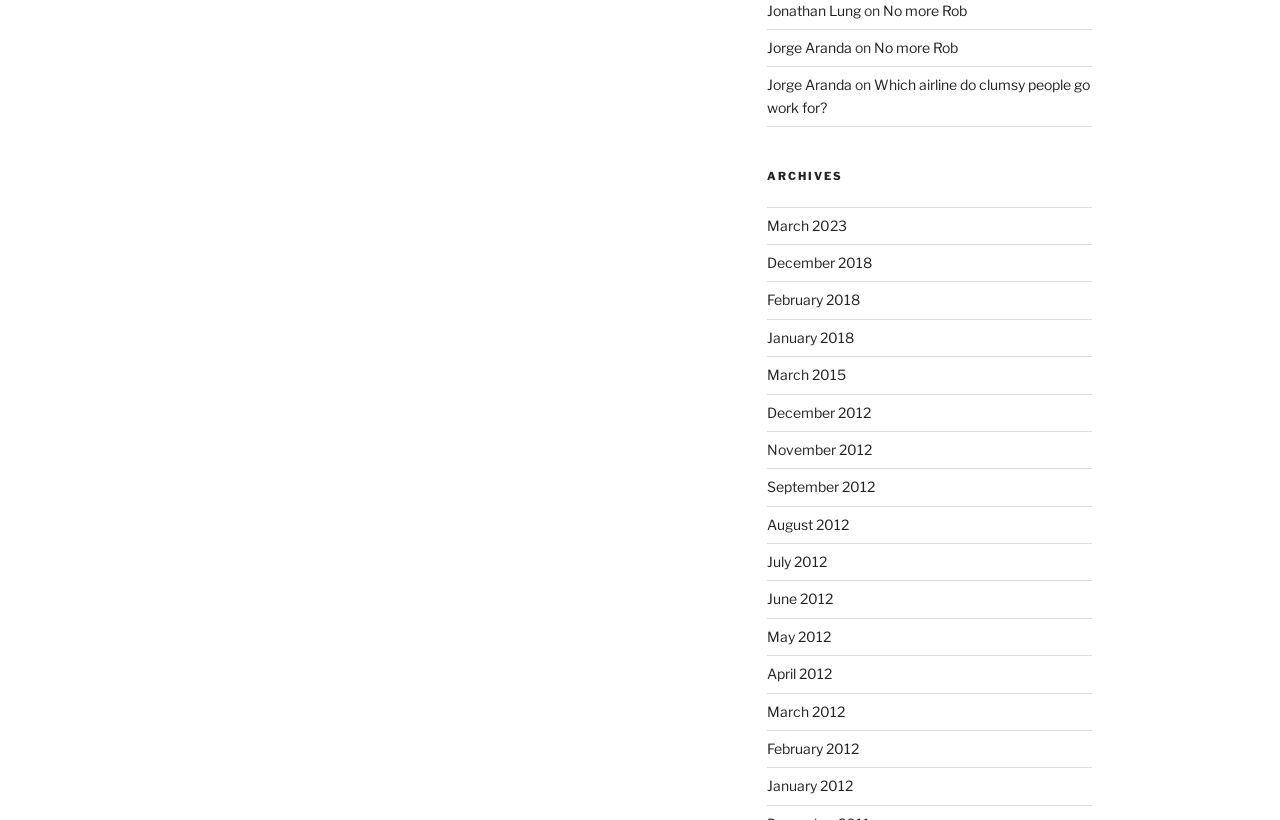Could you determine the bounding box coordinates of the clickable element to complete the instruction: "go to March 2023 archives"? Provide the coordinates as four float numbers between 0 and 1, i.e., [left, top, right, bottom].

[0.599, 0.264, 0.661, 0.285]